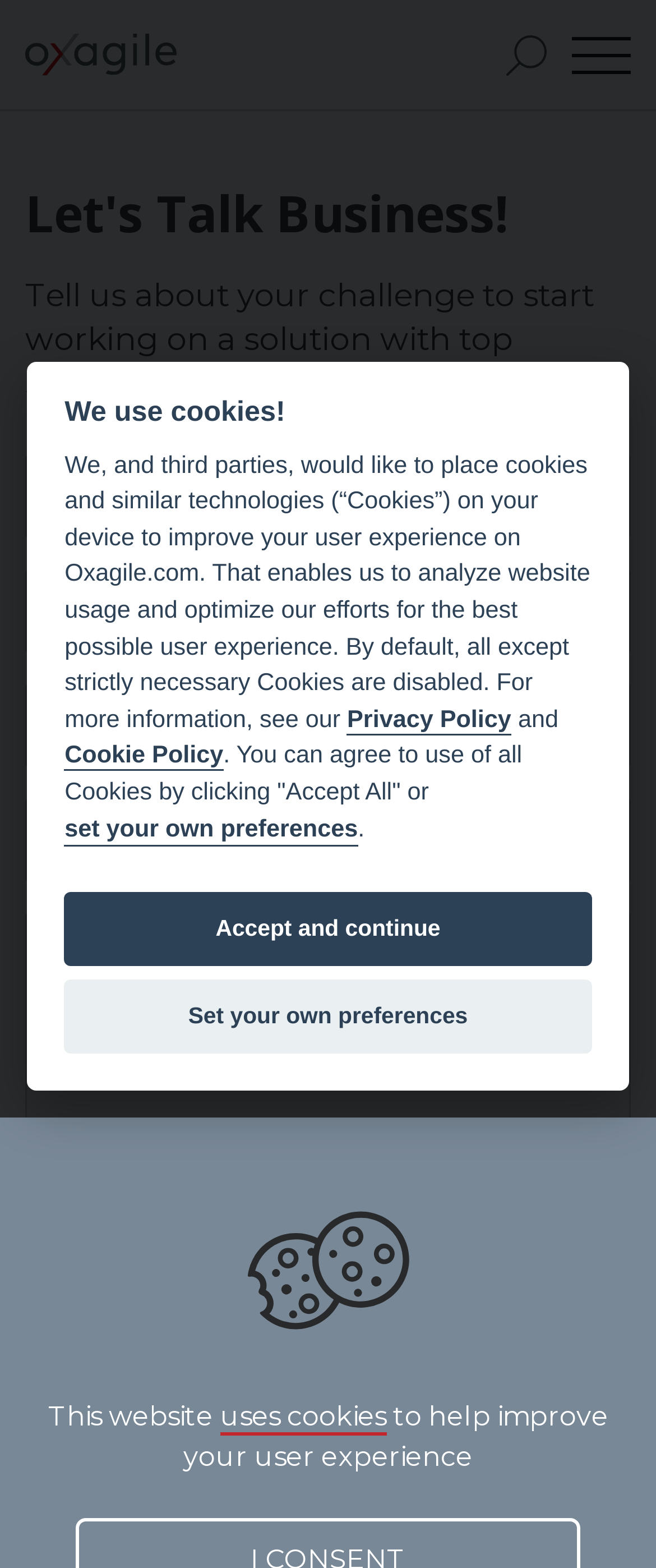Refer to the image and offer a detailed explanation in response to the question: What is the title of the main section on this webpage?

The main section on this webpage has a heading that says 'Let's Talk Business!', which suggests that the webpage is focused on discussing business ideas and solutions.